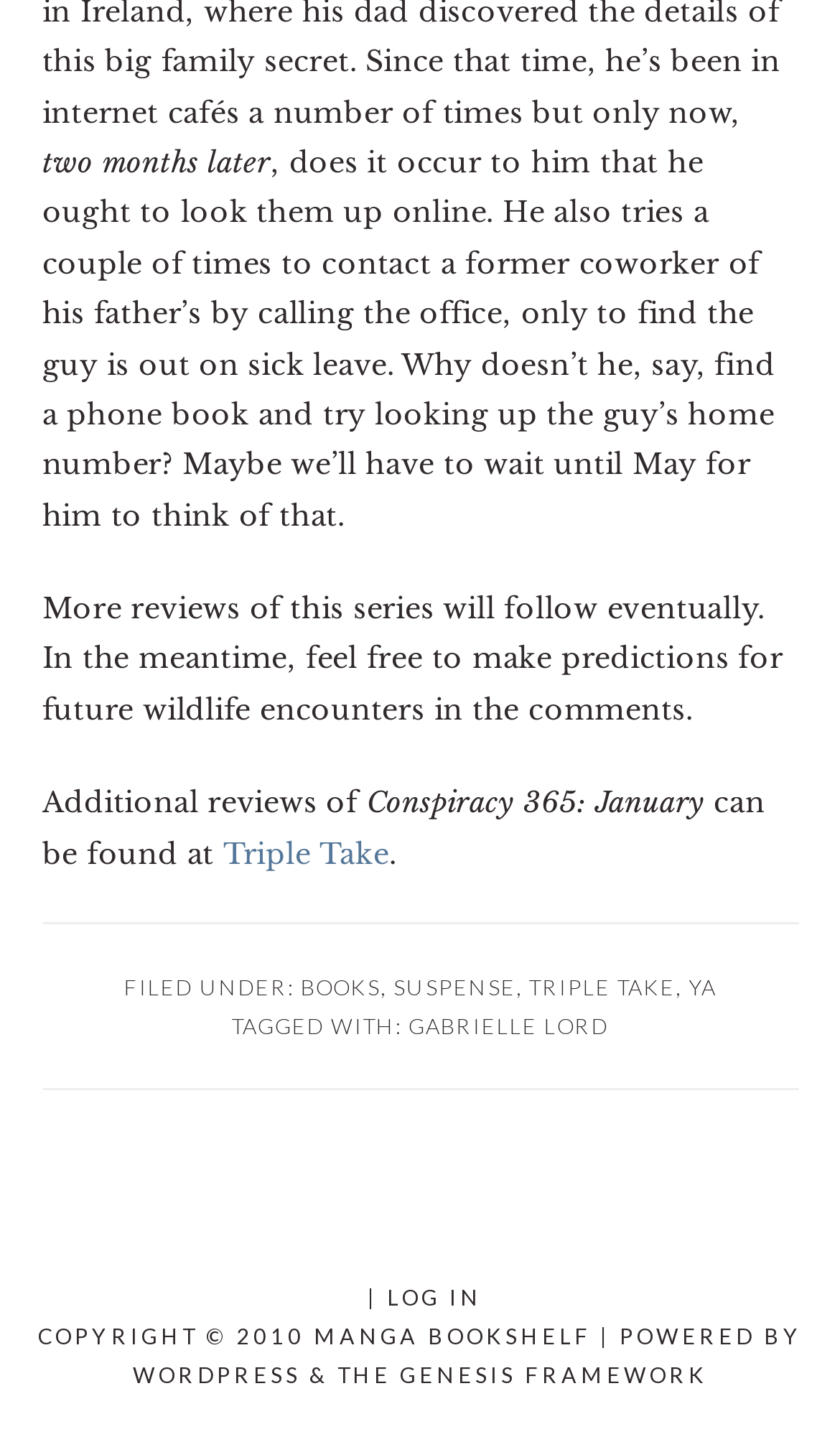Identify the bounding box for the UI element that is described as follows: "parent_node: admin".

None